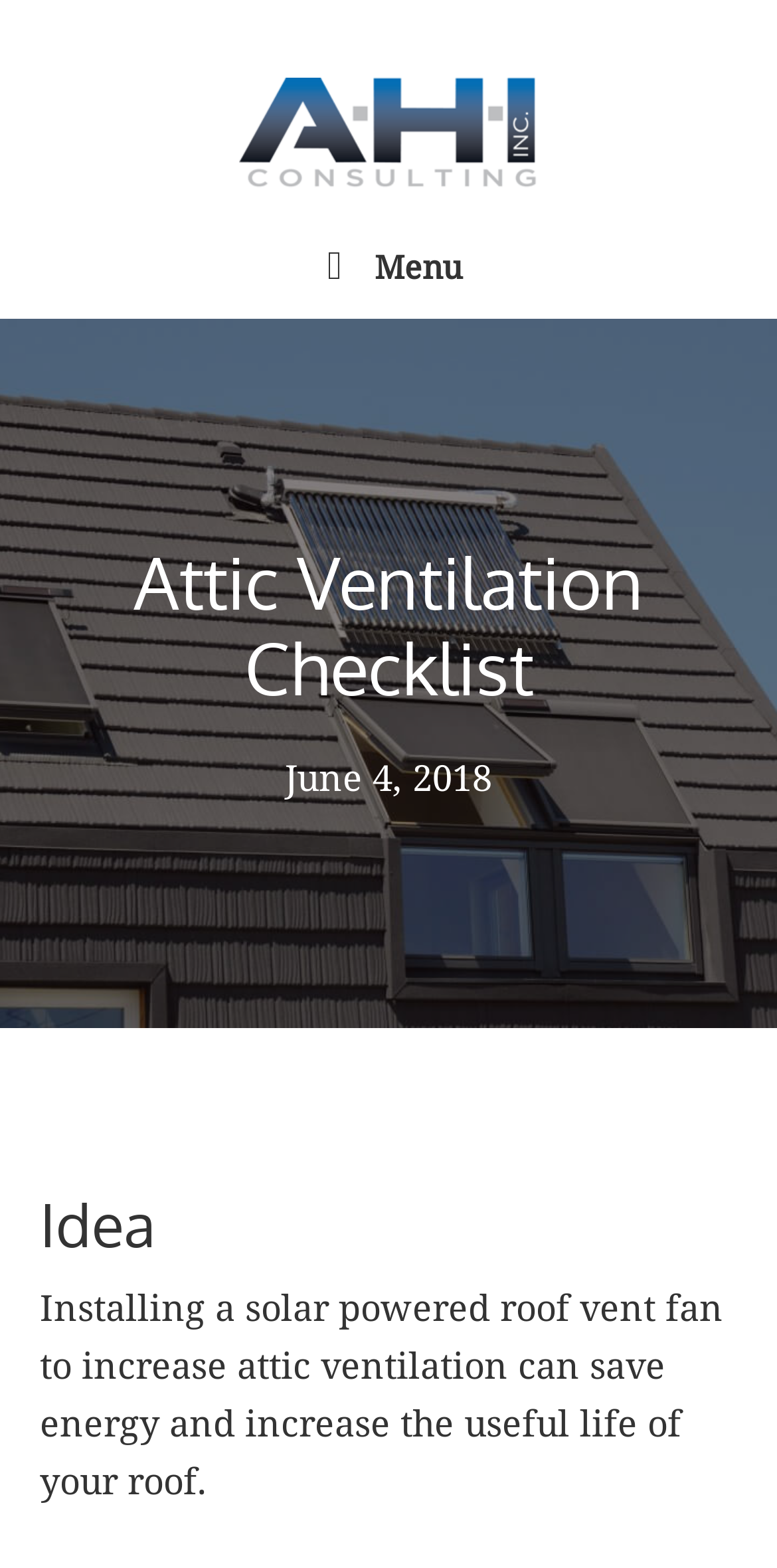Reply to the question with a single word or phrase:
What is the date of the article?

June 4, 2018